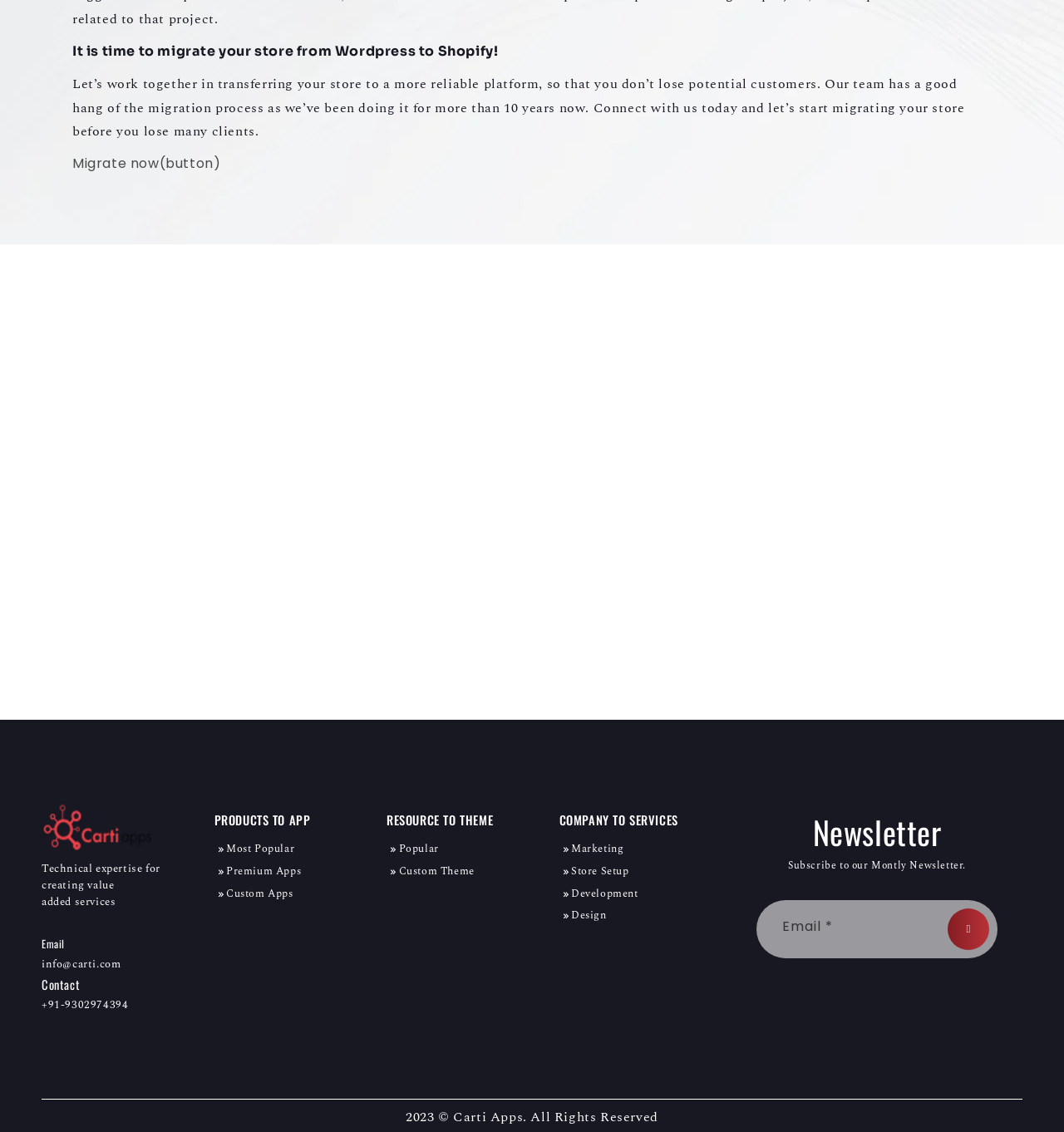What is the purpose of the 'Migrate now' button?
Using the visual information, reply with a single word or short phrase.

To migrate store from Wordpress to Shopify